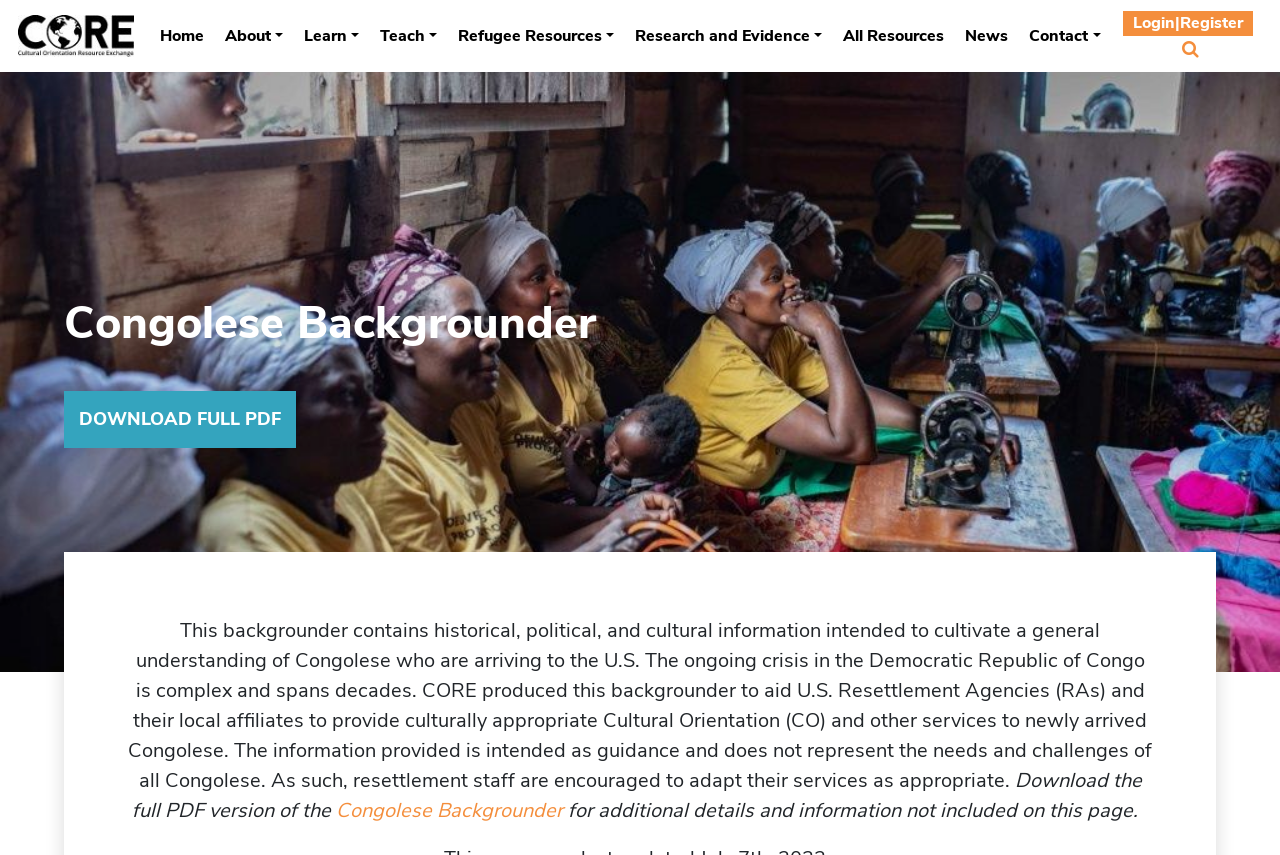Identify the bounding box for the described UI element. Provide the coordinates in (top-left x, top-left y, bottom-right x, bottom-right y) format with values ranging from 0 to 1: Login|Register

[0.877, 0.012, 0.979, 0.042]